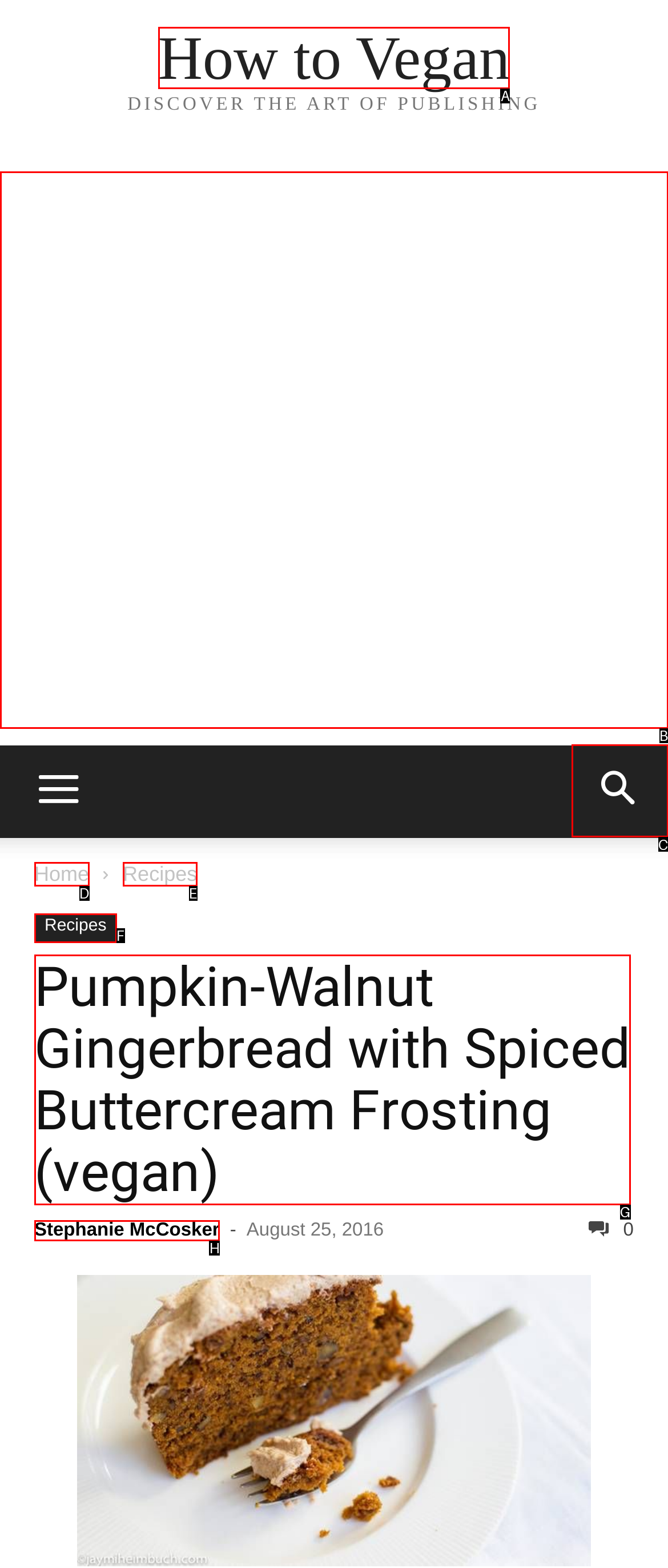Determine which UI element you should click to perform the task: Click the button with a '' icon
Provide the letter of the correct option from the given choices directly.

C